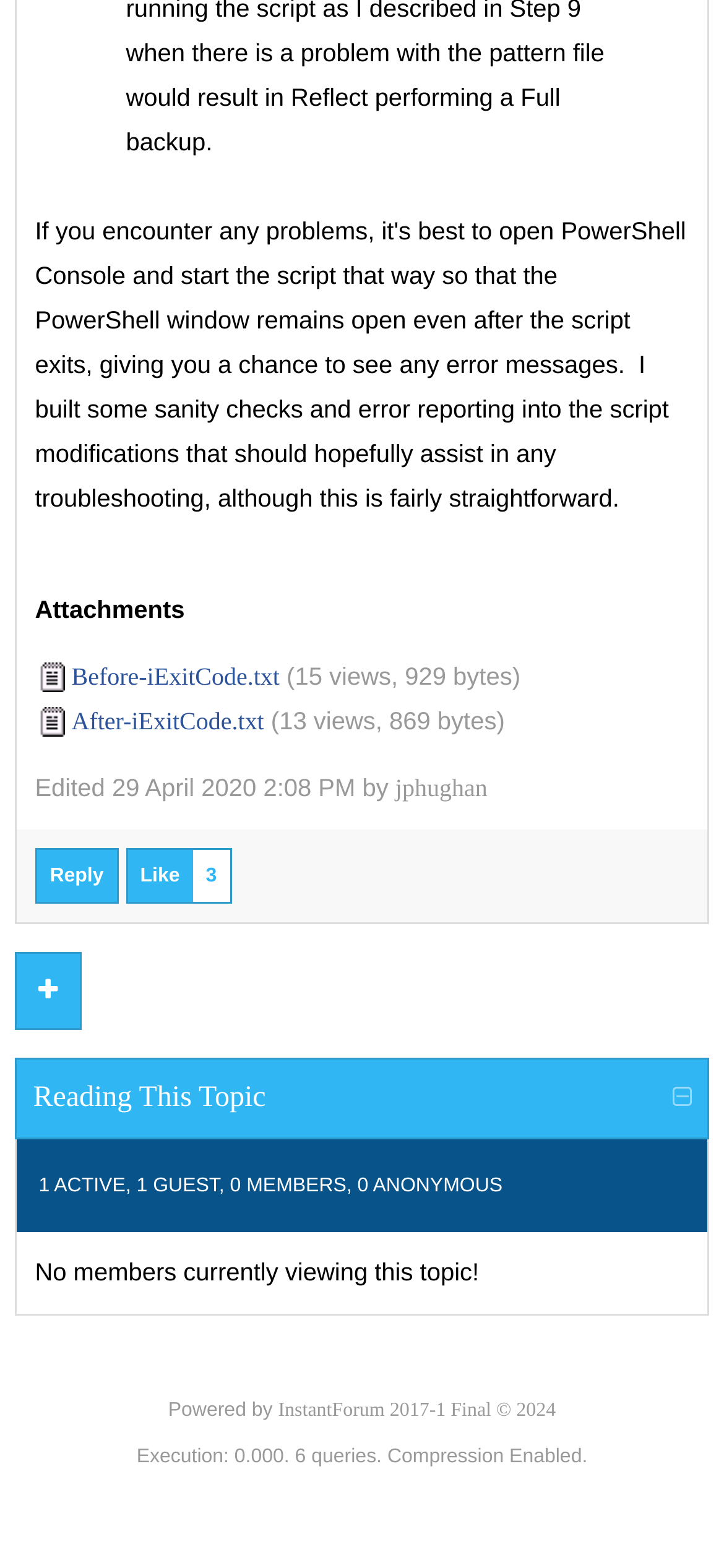Identify the bounding box of the UI component described as: "Post Reply".

[0.02, 0.607, 0.112, 0.657]